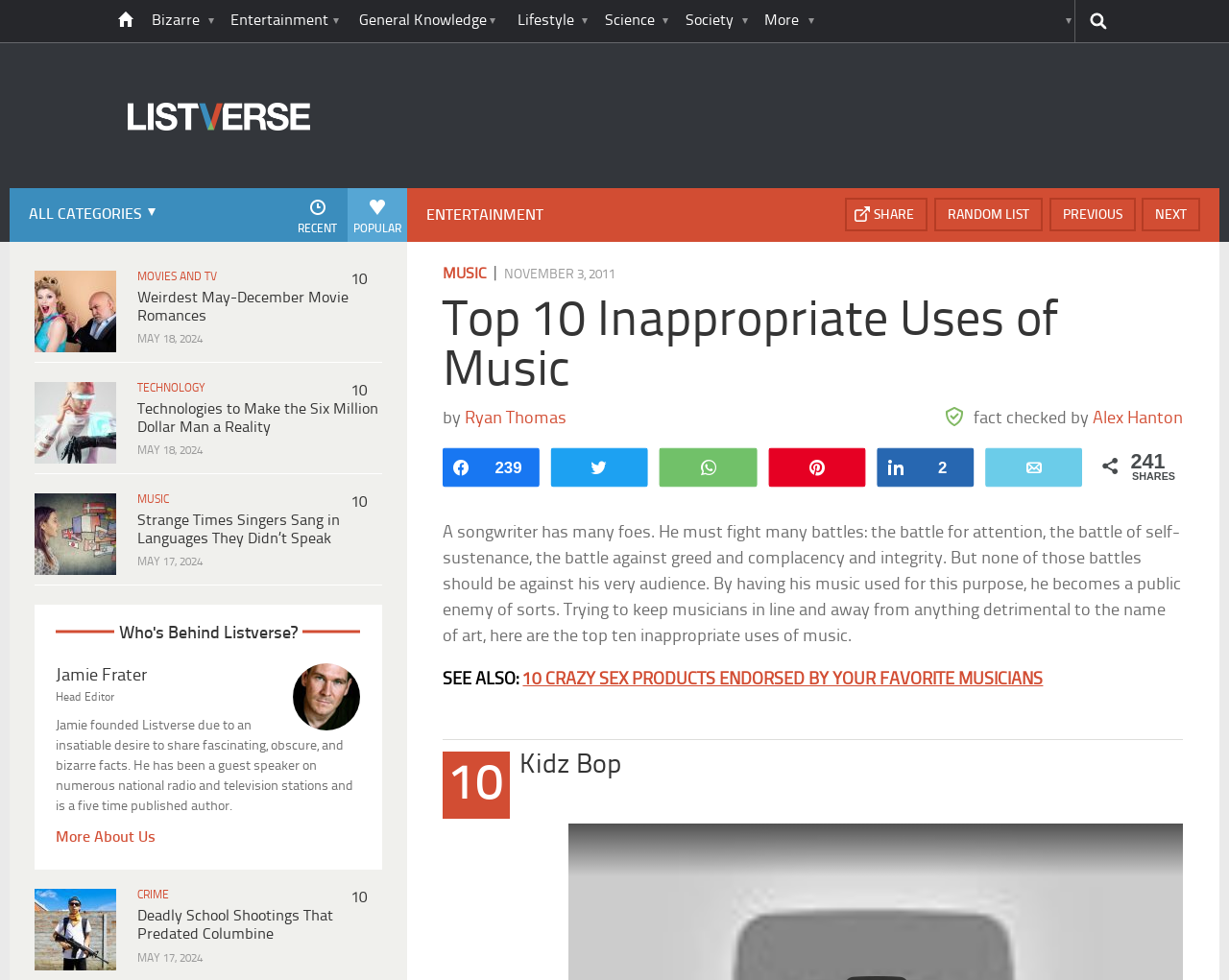Provide a brief response to the question below using a single word or phrase: 
What is the name of the link next to the 'NEXT' button?

RANDOM LIST